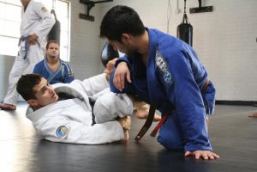Give a one-word or one-phrase response to the question:
What type of training environment is depicted in the image?

Multi-discipline